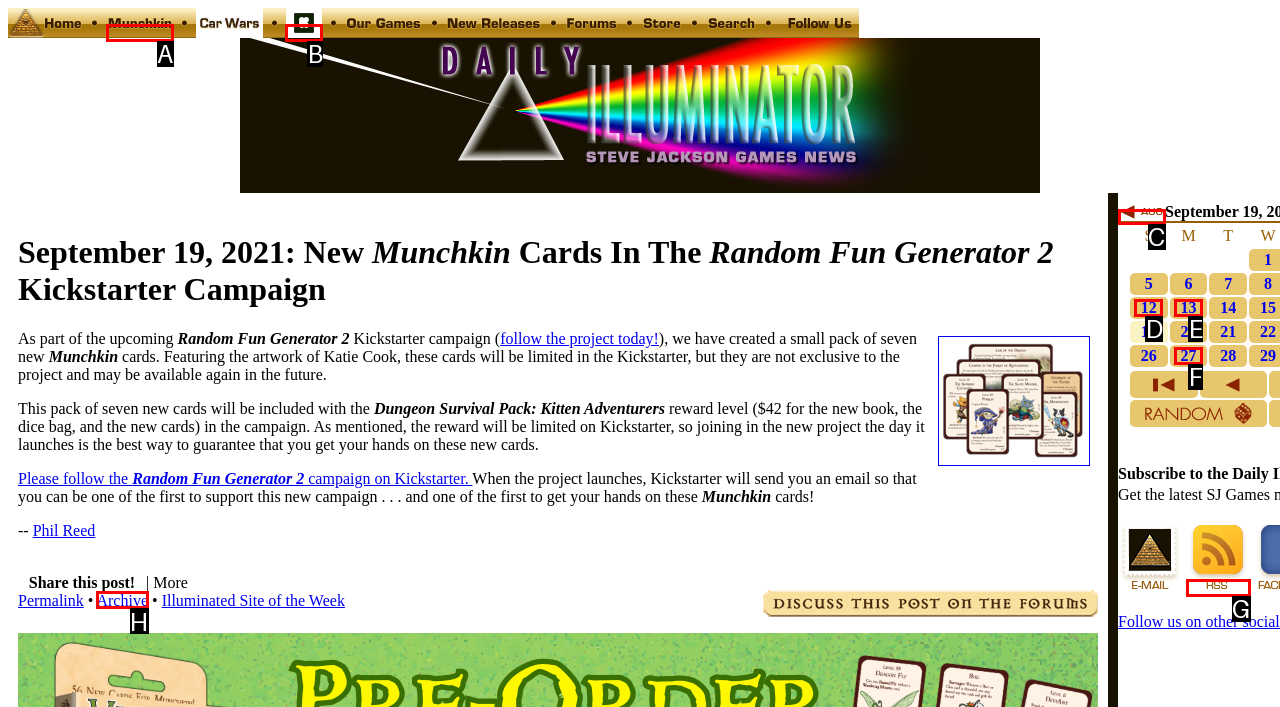Find the appropriate UI element to complete the task: Click on Kickstarter. Indicate your choice by providing the letter of the element.

B